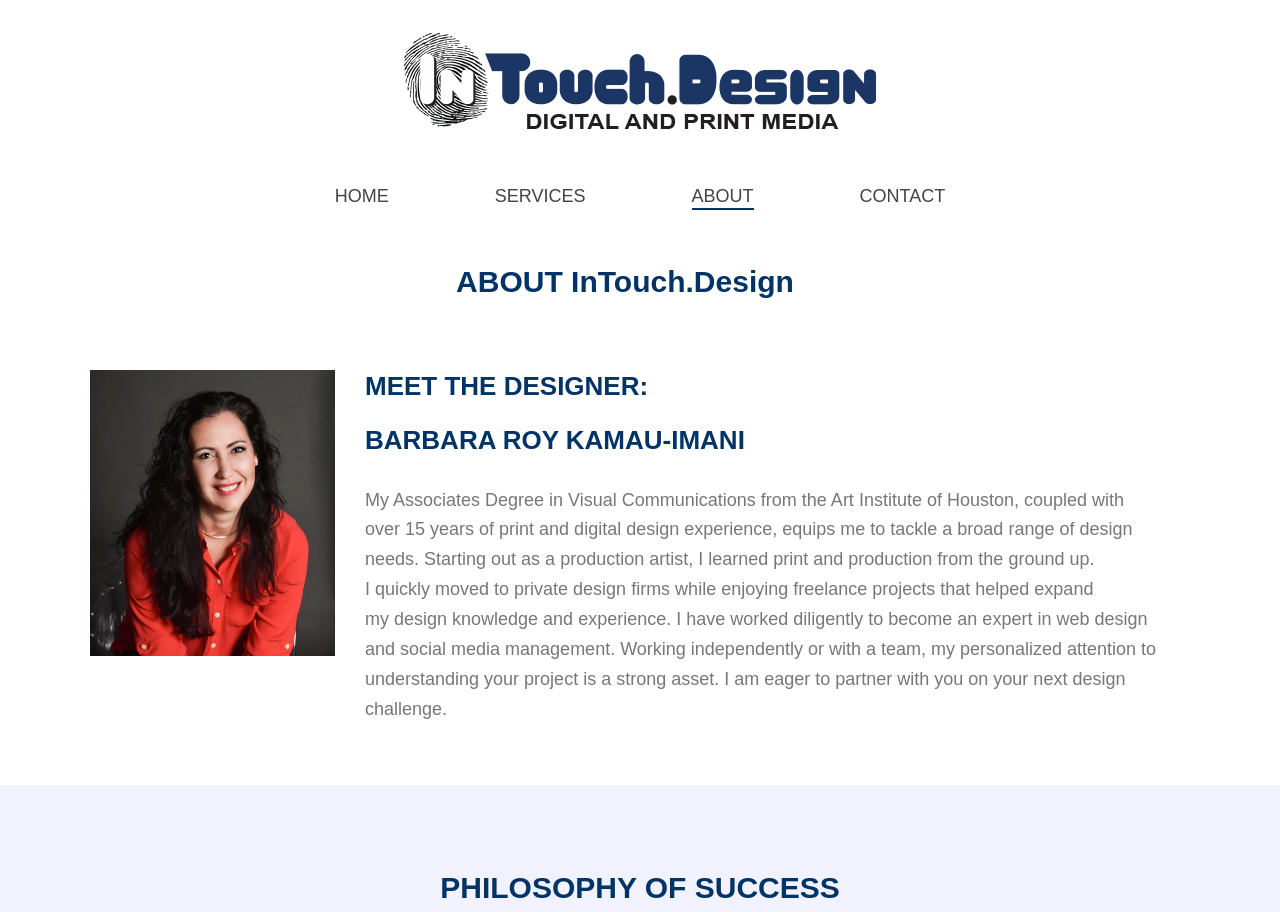What is the designer's approach to projects?
Could you please answer the question thoroughly and with as much detail as possible?

The designer's approach to projects is mentioned in the StaticText element at [0.285, 0.537, 0.903, 0.788] which states 'my personalized attention to understanding your project is a strong asset'.